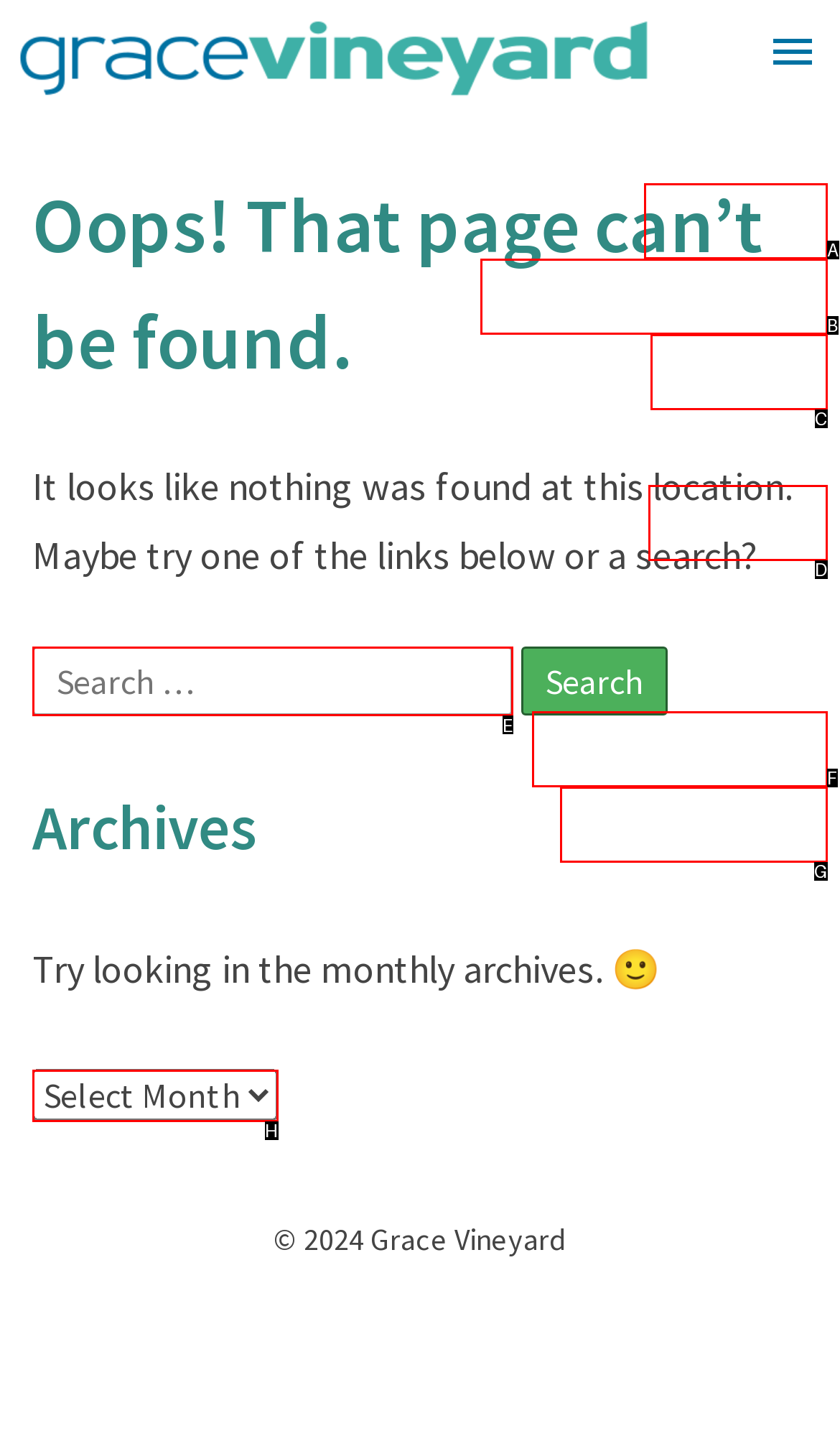Find the HTML element that matches the description: News
Respond with the corresponding letter from the choices provided.

C